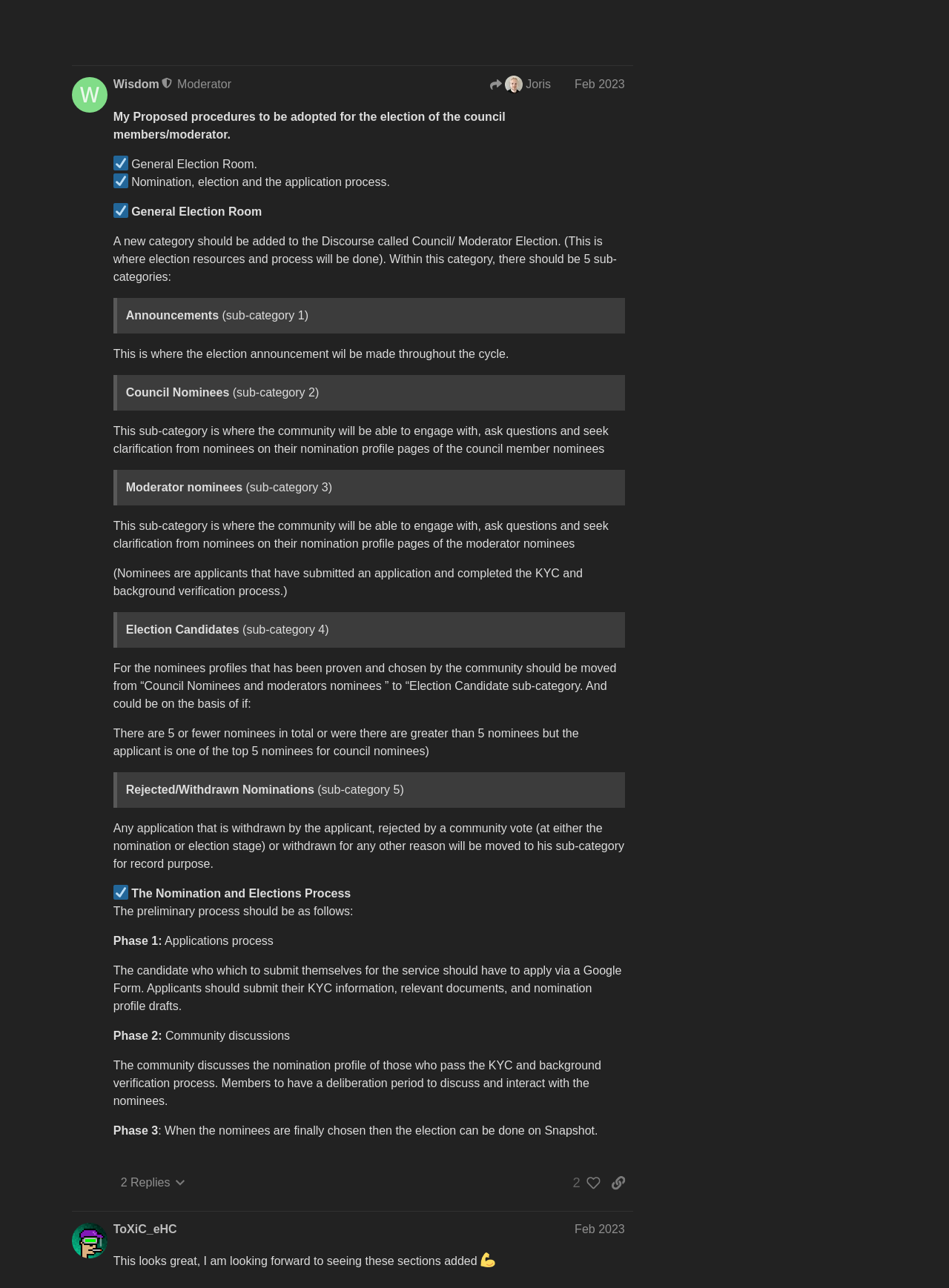Find the bounding box coordinates for the element that must be clicked to complete the instruction: "Read MOST READ ARTICLES". The coordinates should be four float numbers between 0 and 1, indicated as [left, top, right, bottom].

None